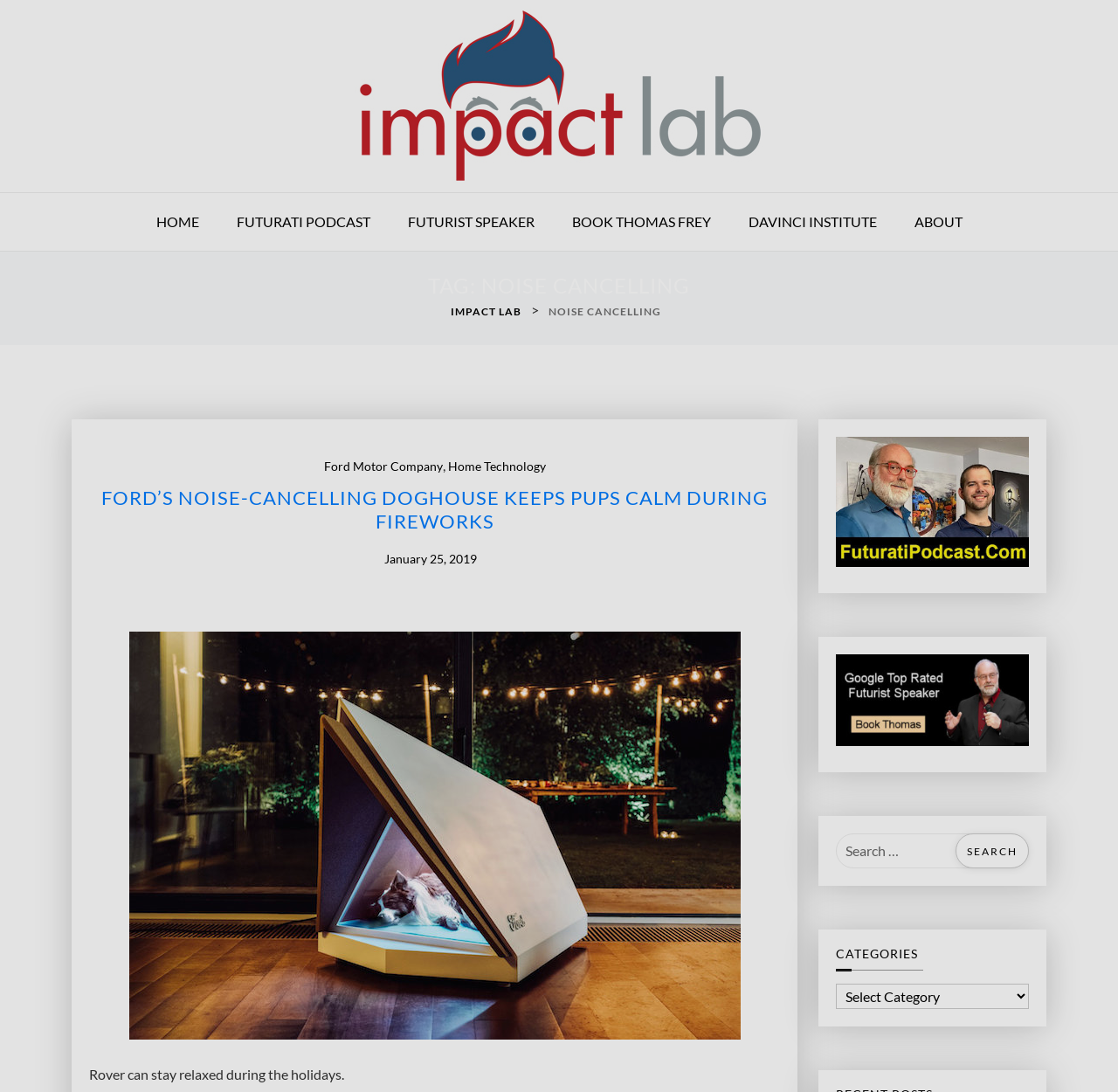Determine the bounding box coordinates (top-left x, top-left y, bottom-right x, bottom-right y) of the UI element described in the following text: alt="Thomas Frey Futurist Futurati Podcasts"

[0.748, 0.4, 0.92, 0.527]